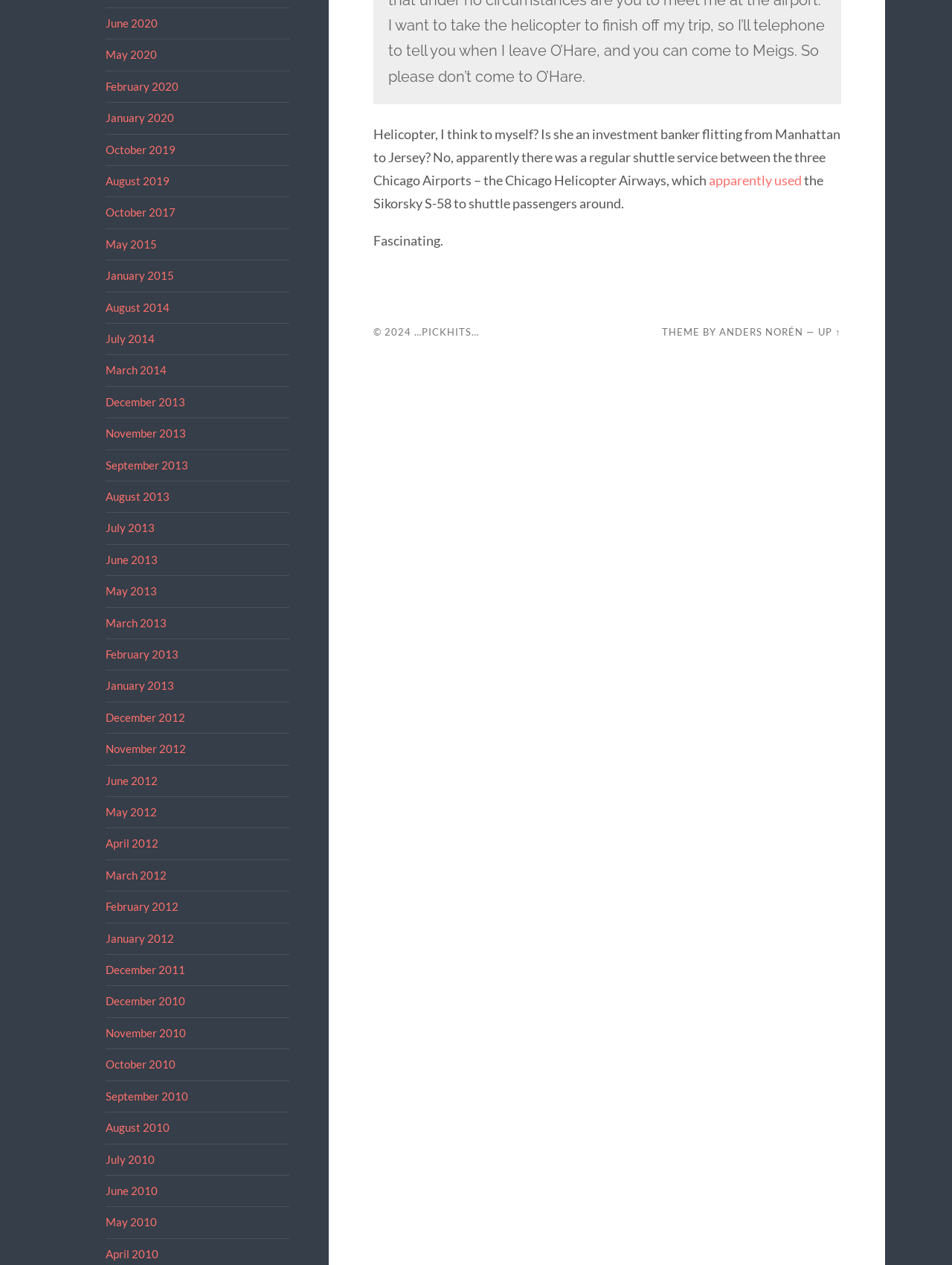Determine the bounding box coordinates for the UI element described. Format the coordinates as (top-left x, top-left y, bottom-right x, bottom-right y) and ensure all values are between 0 and 1. Element description: January 2012

[0.111, 0.736, 0.183, 0.747]